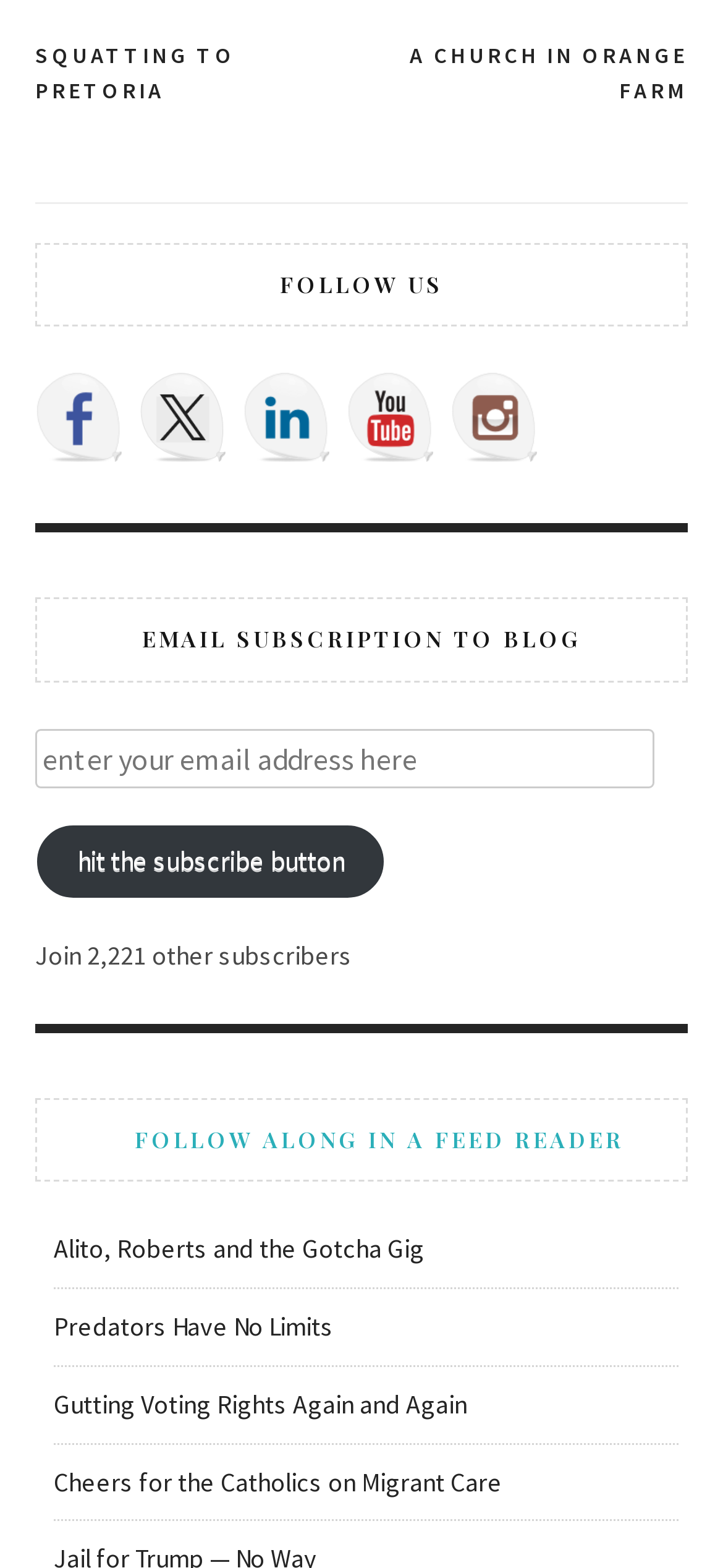What is the alternative way to follow the blog?
Relying on the image, give a concise answer in one word or a brief phrase.

RSS